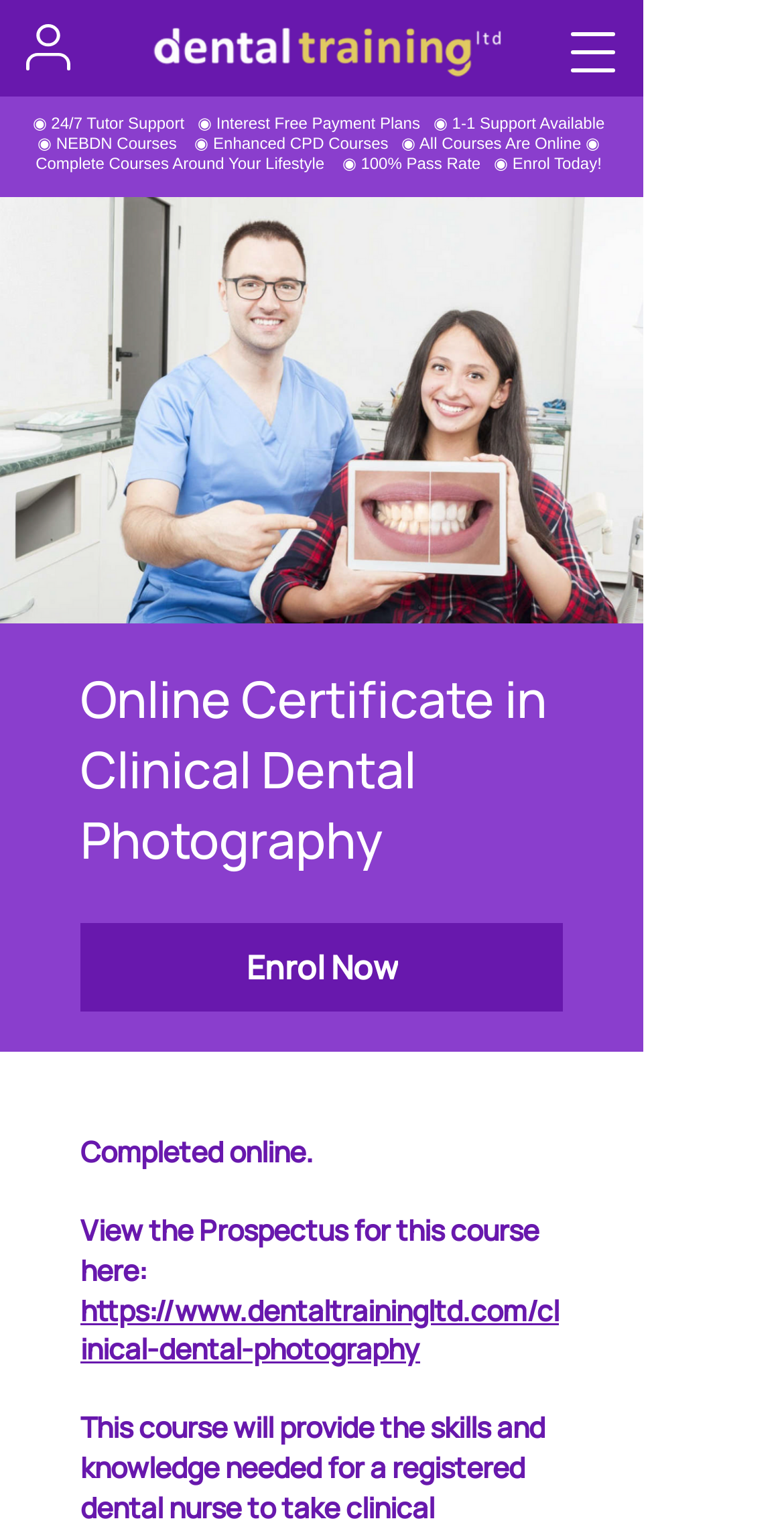Detail the various sections and features of the webpage.

The webpage is about an online certificate course in clinical dental photography offered by Dental Training Ltd. At the top right corner, there is a button to open a navigation menu. Below it, a prominent heading highlights the benefits of the course, including 24/7 tutor support, interest-free payment plans, and a 100% pass rate.

On the left side, there is a section with a logo of Dental Training Ltd, accompanied by a brief description of the courses they offer, including dental nurse online courses, OHE, Radiography, Orthodontic, and National Diploma.

On the right side, there is a large figure or image that takes up most of the page's width. Above it, there is a header section with a heading that reads "Online Certificate in Clinical Dental Photography". Below the heading, there is an "Enrol Now" button. Further down, there is a paragraph of text that describes the course, stating that it can be completed online, and provides a link to view the prospectus for the course.

Overall, the webpage is promoting the online certificate course in clinical dental photography and encouraging visitors to enrol.